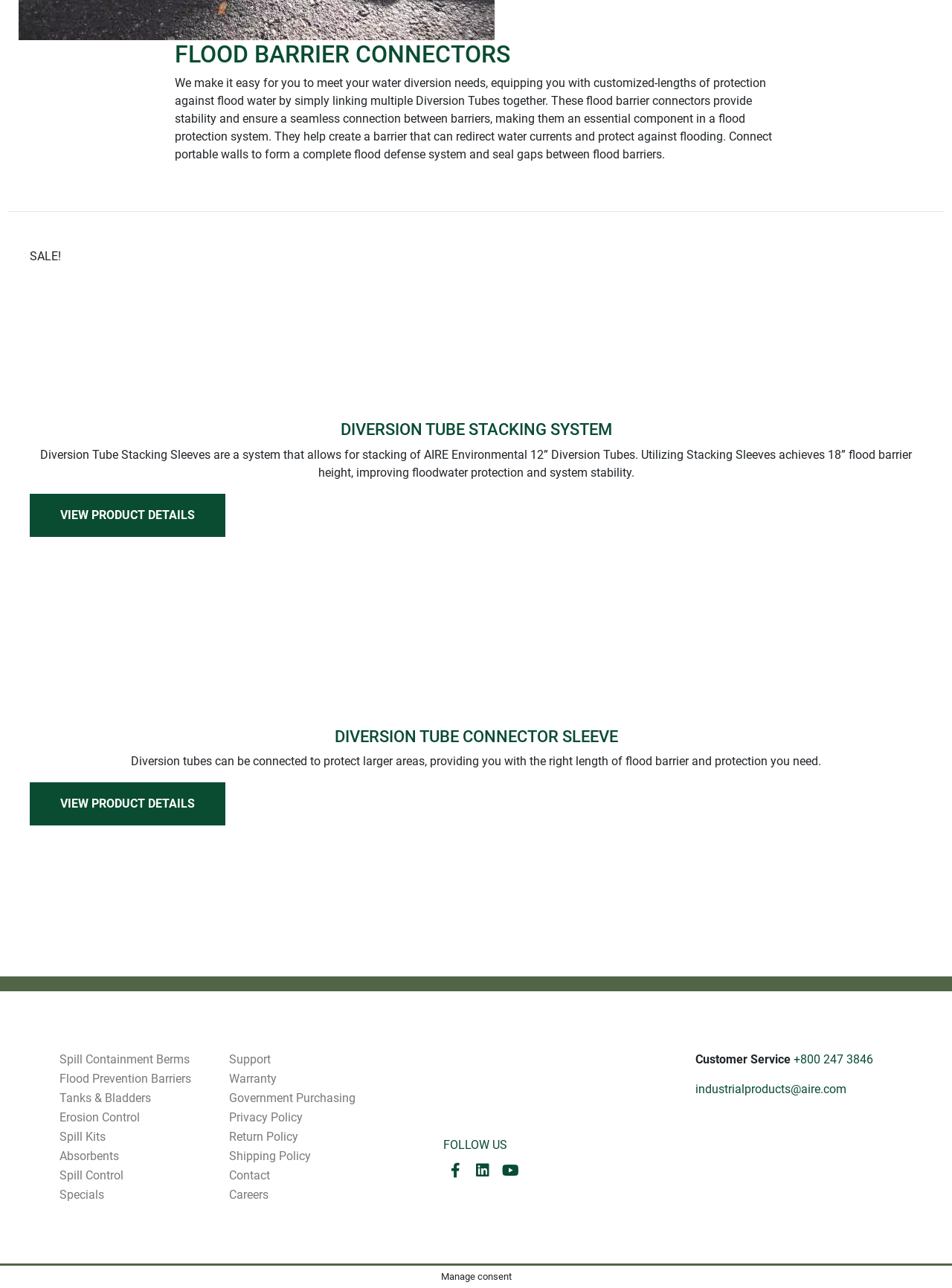What is the customer service phone number?
Refer to the image and give a detailed response to the question.

The customer service phone number is +800 247 3846, which is provided at the bottom of the webpage along with the email address and text 'Customer Service'.